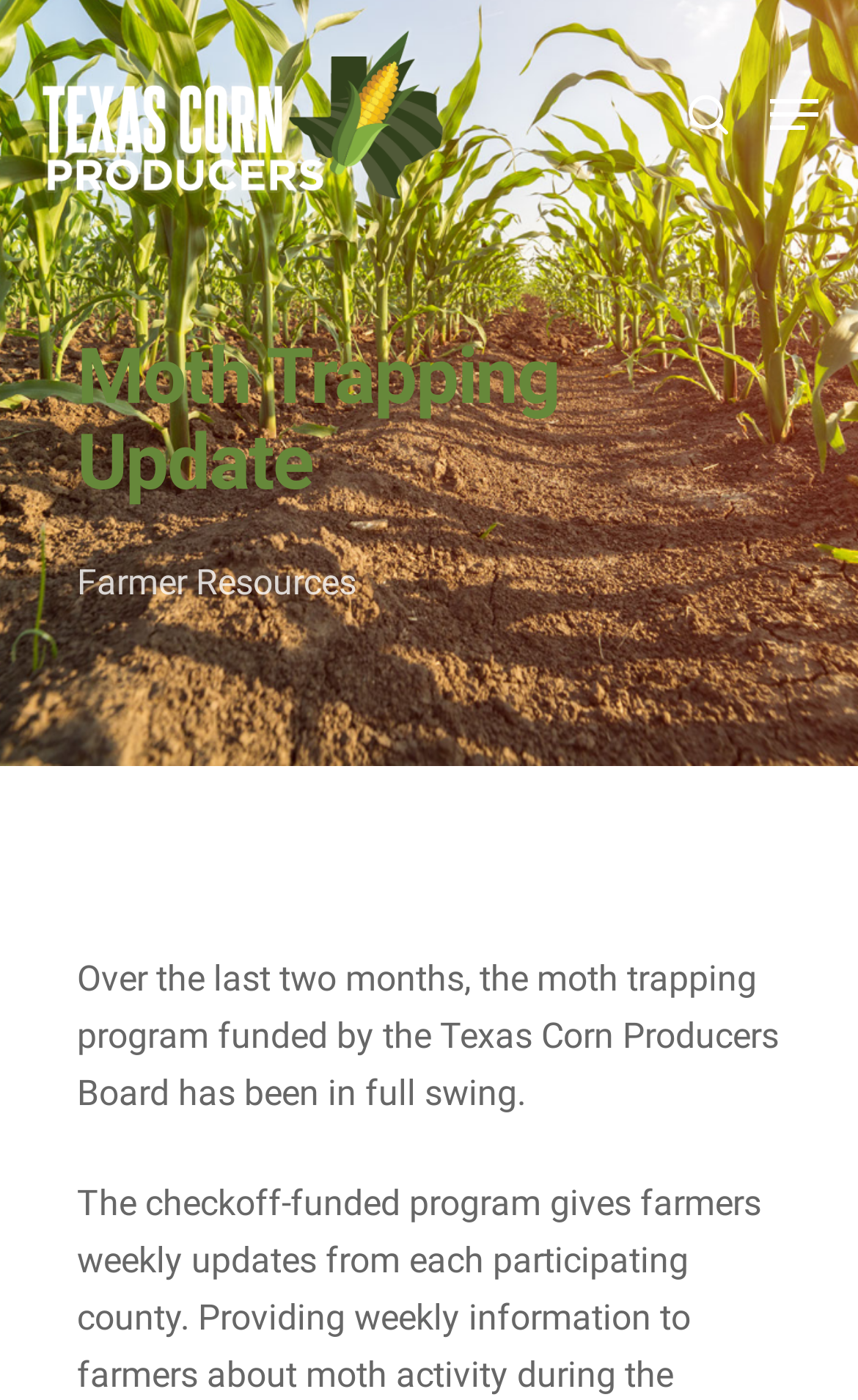What is the topic of the webpage content?
Look at the image and provide a short answer using one word or a phrase.

Moth trapping update